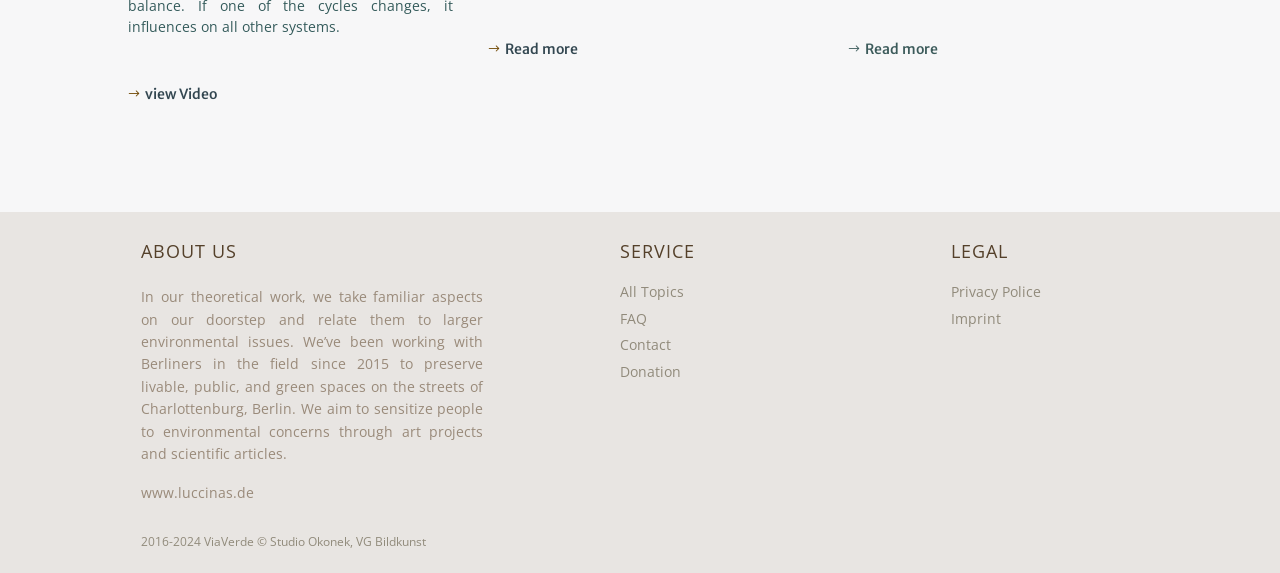What is the copyright information?
Look at the image and answer with only one word or phrase.

2016-2024 ViaVerde © Studio Okonek, VG Bildkunst